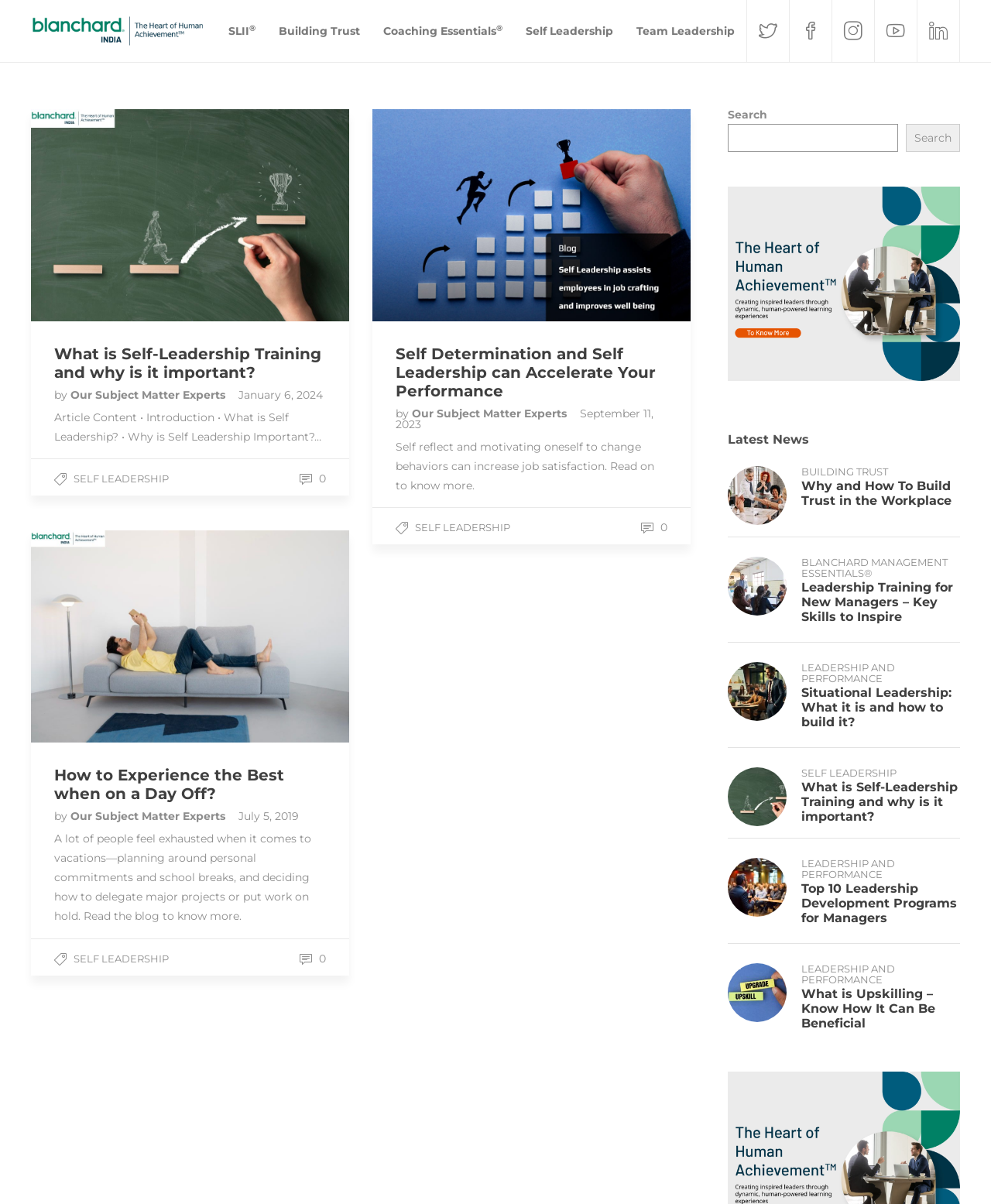Using the webpage screenshot, locate the HTML element that fits the following description and provide its bounding box: "Building Trust".

[0.281, 0.0, 0.363, 0.051]